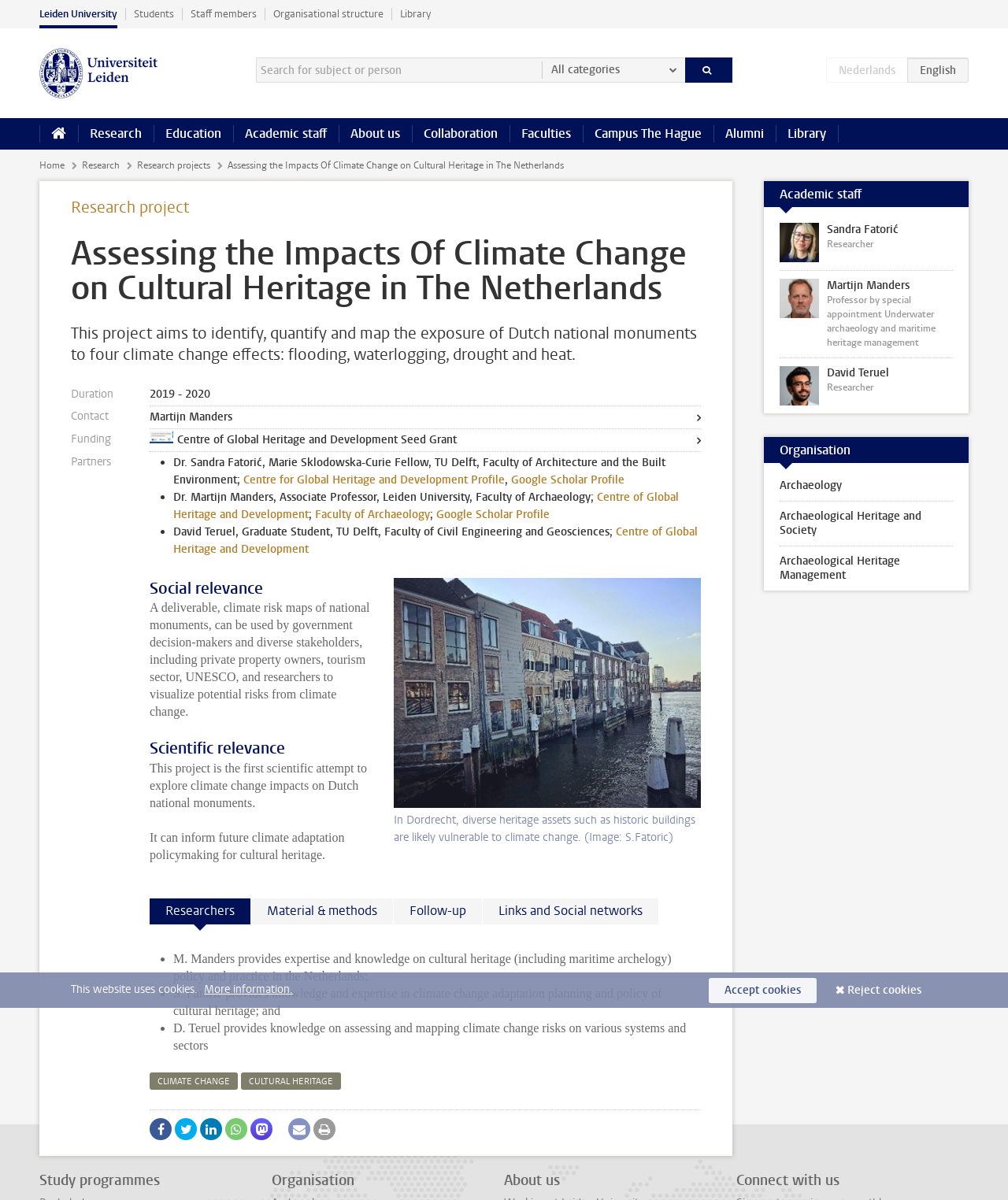Who is the contact person for the project?
Craft a detailed and extensive response to the question.

The contact person for the project is Martijn Manders, as indicated by the link ' Martijn Manders' in the description list detail section of the webpage.